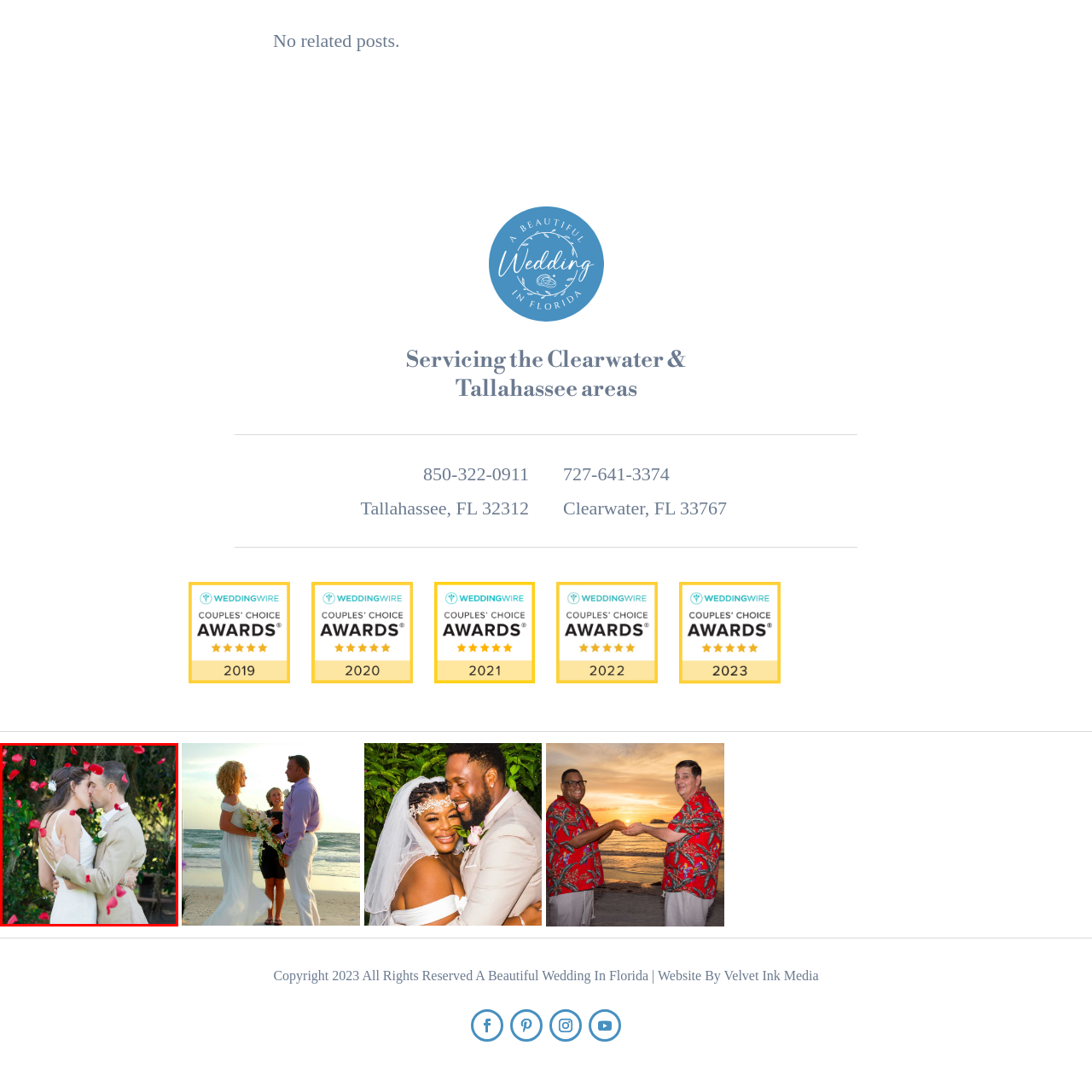Examine the image within the red boundary and respond with a single word or phrase to the question:
What is the color of the rose petals?

red